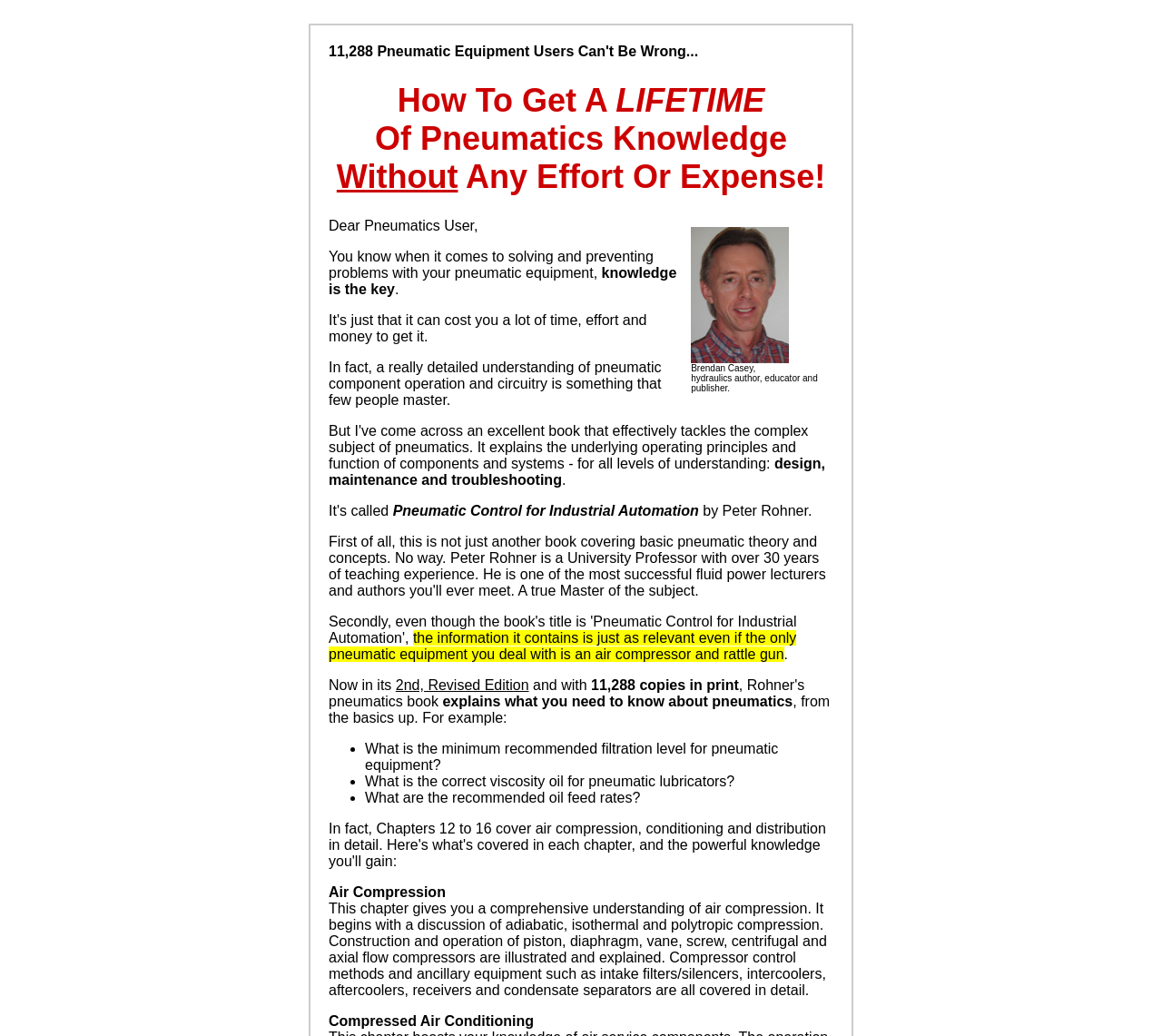Create a detailed description of the webpage's content and layout.

This webpage appears to be a promotional page for a book about pneumatics, specifically "Pneumatic Control for Industrial Automation" by Peter Rohner. 

At the top of the page, there is a heading that grabs the reader's attention, "How To Get A LIFETIME Of Pneumatics Knowledge Without Any Effort Or Expense!" 

Below the heading, there is a table with a single row and cell, containing an image of Brendan Casey, a hydraulics author, educator, and publisher, along with a brief description of his credentials.

The main content of the page is a letter-style text, addressed to "Dear Pneumatics User," which discusses the importance of knowledge in solving and preventing problems with pneumatic equipment. The text explains that having a detailed understanding of pneumatic component operation and circuitry is crucial, and that the book "Pneumatic Control for Industrial Automation" provides this knowledge, covering topics such as design, maintenance, and troubleshooting.

The page also highlights the book's relevance, even for those who only deal with basic pneumatic equipment like air compressors and rattle guns. Additionally, it mentions that the book is now in its 2nd, Revised Edition, with 11,288 copies in print.

Further down, the page lists some of the topics covered in the book, including the minimum recommended filtration level for pneumatic equipment, the correct viscosity oil for pneumatic lubricators, and recommended oil feed rates. These topics are presented in a bulleted list.

The page also provides a brief summary of two chapters from the book: "Air Compression" and "Compressed Air Conditioning". The "Air Compression" chapter is described as giving a comprehensive understanding of air compression, covering topics such as compressor control methods and ancillary equipment. The "Compressed Air Conditioning" chapter is not described in detail.

Overall, the webpage is promoting the book "Pneumatic Control for Industrial Automation" as a valuable resource for anyone working with pneumatic equipment, providing a comprehensive understanding of pneumatics and covering a range of topics.